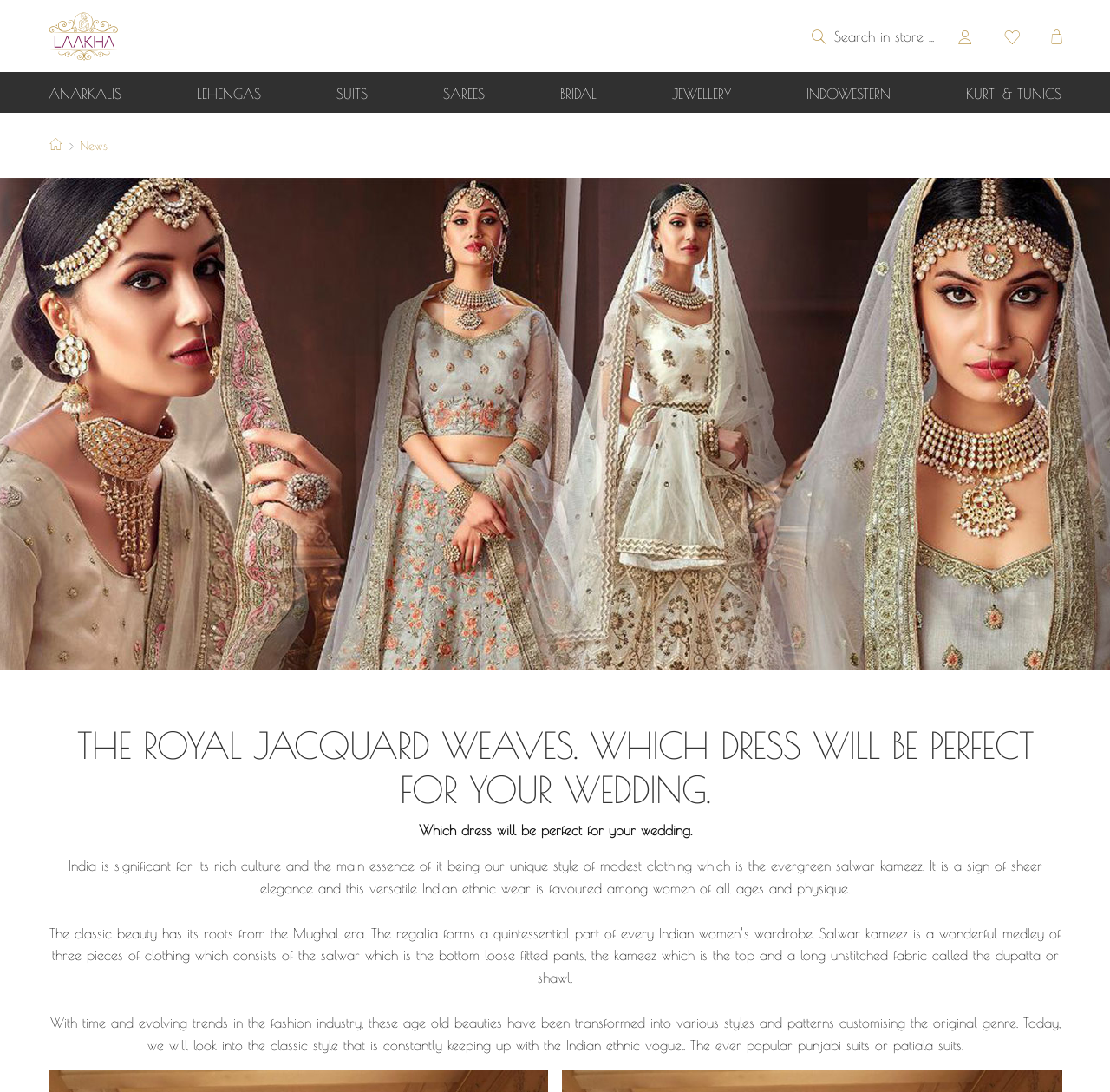Predict the bounding box coordinates for the UI element described as: "name="s" placeholder="Search in store ..."". The coordinates should be four float numbers between 0 and 1, presented as [left, top, right, bottom].

[0.75, 0.024, 0.848, 0.043]